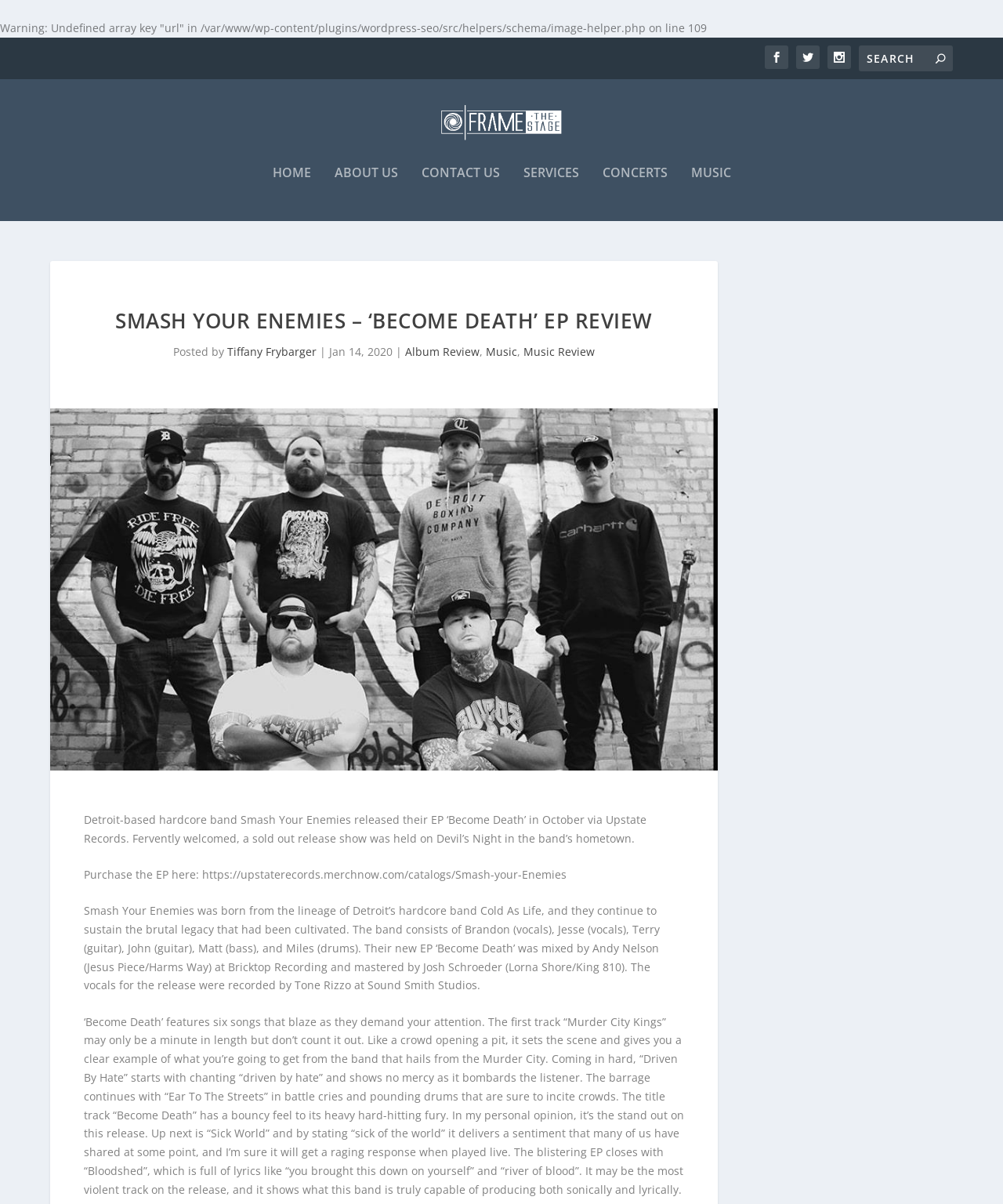Give the bounding box coordinates for the element described by: "Album Review".

[0.404, 0.287, 0.478, 0.299]